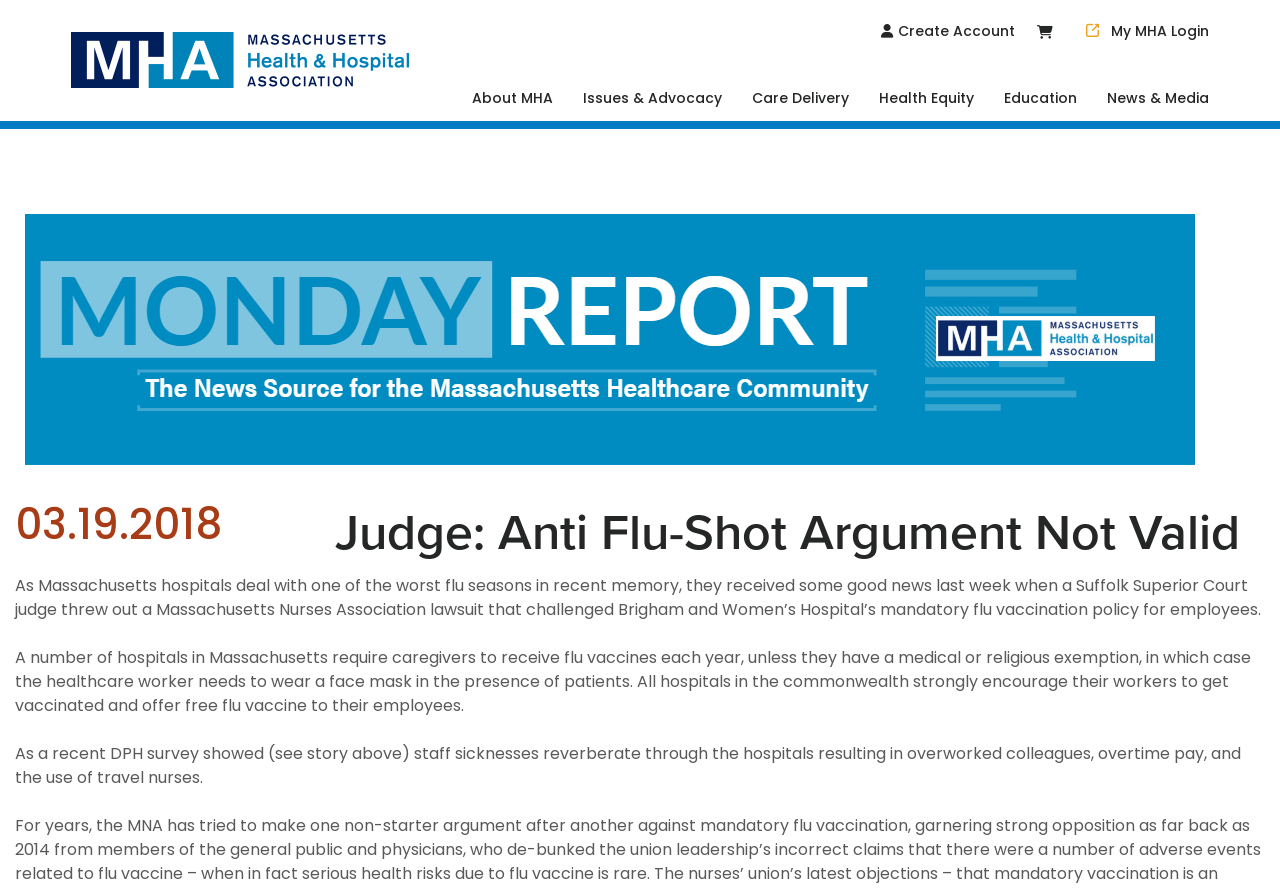Describe in detail what you see on the webpage.

The webpage appears to be a news article page from the Massachusetts Hospital Association (MHA) website. At the top, there is a header section with links to the MHA homepage, create an account, cart, and login options. Below this, there is a navigation menu with links to various sections of the website, including About MHA, Issues & Advocacy, Care Delivery, Health Equity, Education, and News & Media.

The main content of the page is an article with the title "Judge: Anti Flu-Shot Argument Not Valid" in a large font. The article is dated March 19, 2018, and is divided into three paragraphs. The first paragraph discusses a Suffolk Superior Court judge's decision to throw out a lawsuit challenging Brigham and Women's Hospital's mandatory flu vaccination policy for employees. The second paragraph explains that many hospitals in Massachusetts require caregivers to receive flu vaccines each year, unless they have a medical or religious exemption. The third paragraph mentions the impact of staff sicknesses on hospitals, citing a recent survey.

At the top right corner of the page, there is a button to sign out and another to stay signed in. There is also a search bar or input field, but its purpose is not specified. Overall, the webpage has a simple and organized layout, with clear headings and concise text.